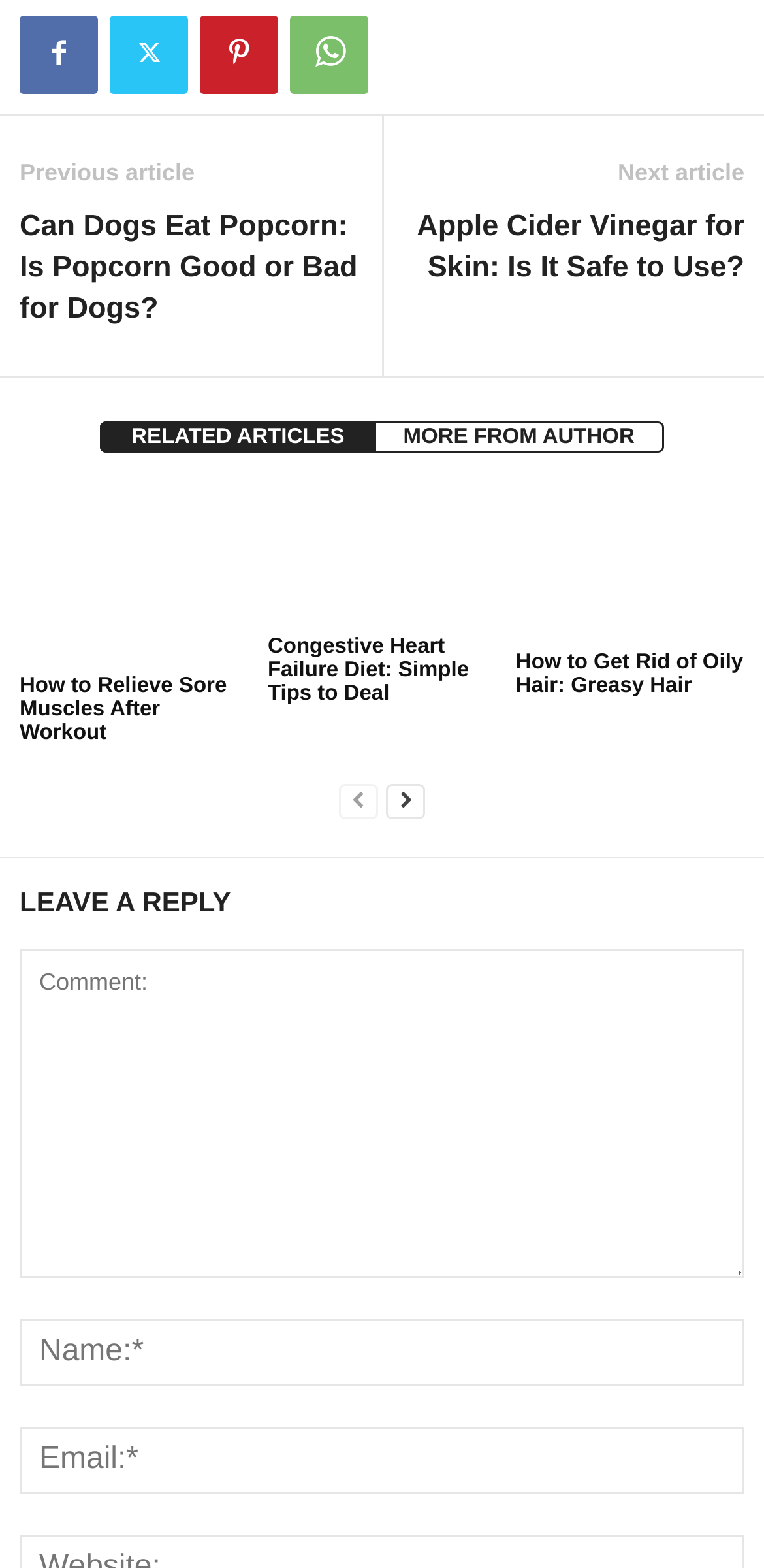Find the bounding box coordinates for the area you need to click to carry out the instruction: "Click on the previous article link". The coordinates should be four float numbers between 0 and 1, indicated as [left, top, right, bottom].

[0.026, 0.101, 0.255, 0.119]